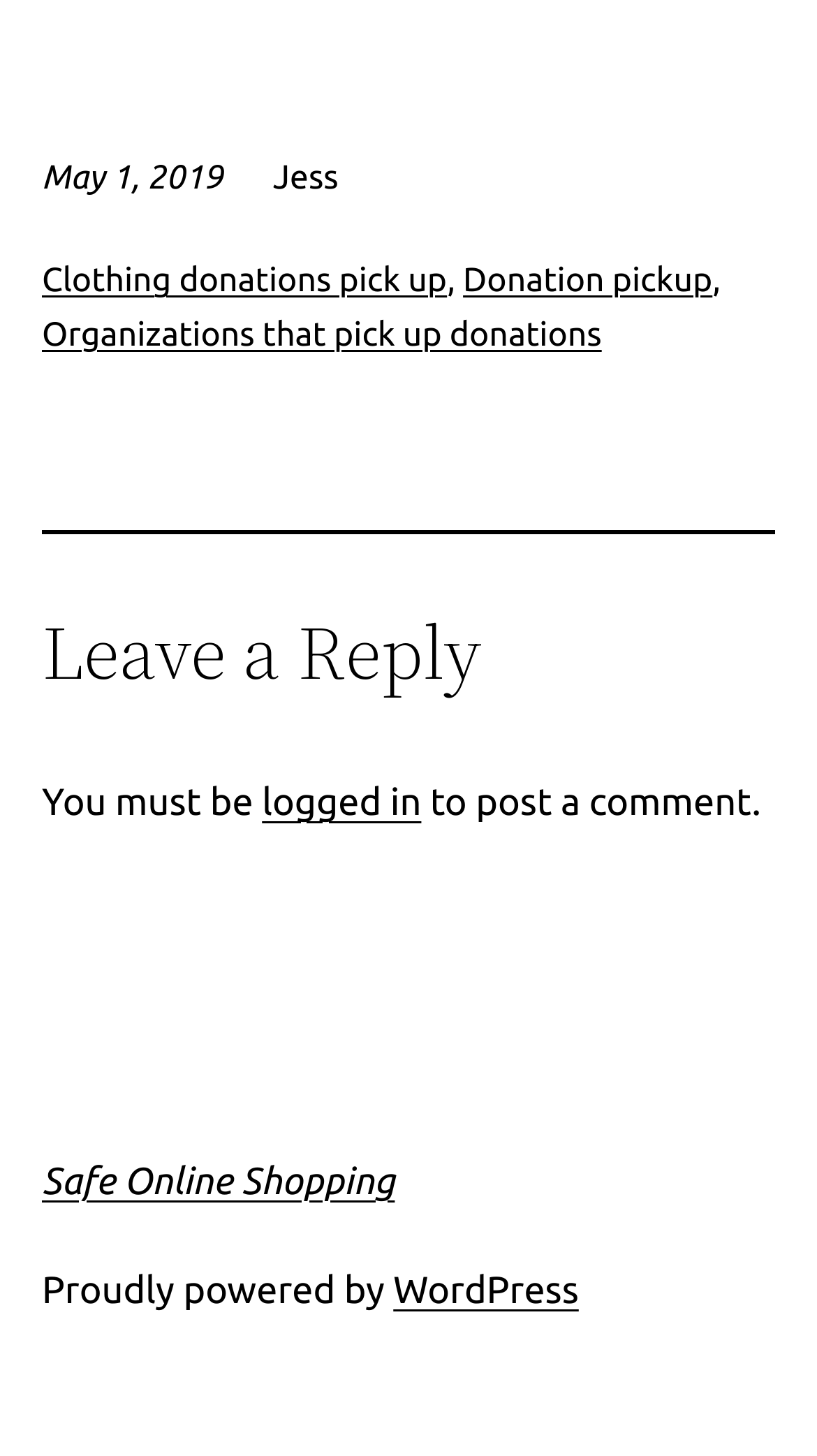Identify the bounding box of the HTML element described here: "WordPress". Provide the coordinates as four float numbers between 0 and 1: [left, top, right, bottom].

[0.481, 0.873, 0.708, 0.901]